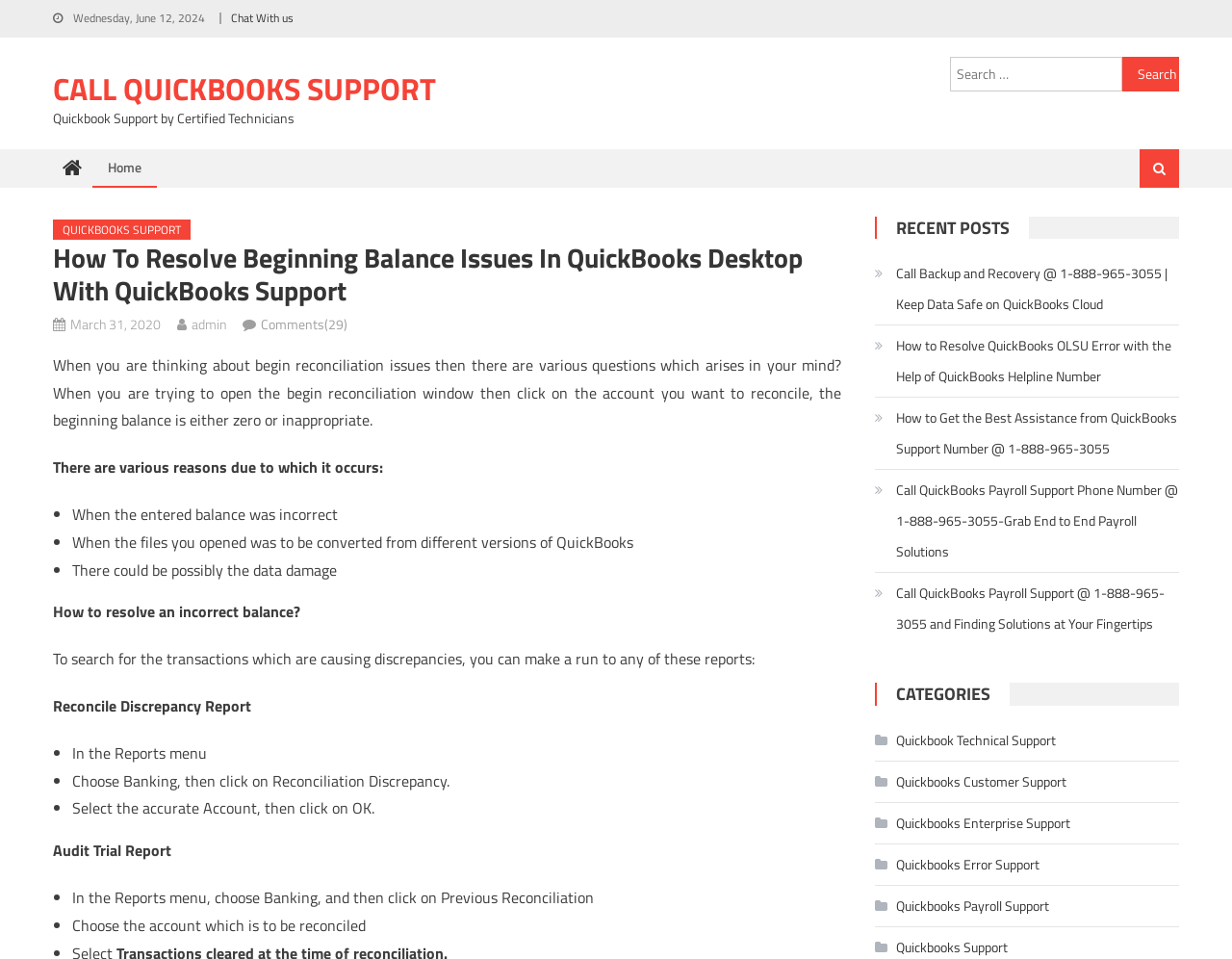Provide your answer to the question using just one word or phrase: What is the date of the current webpage?

Wednesday, June 12, 2024